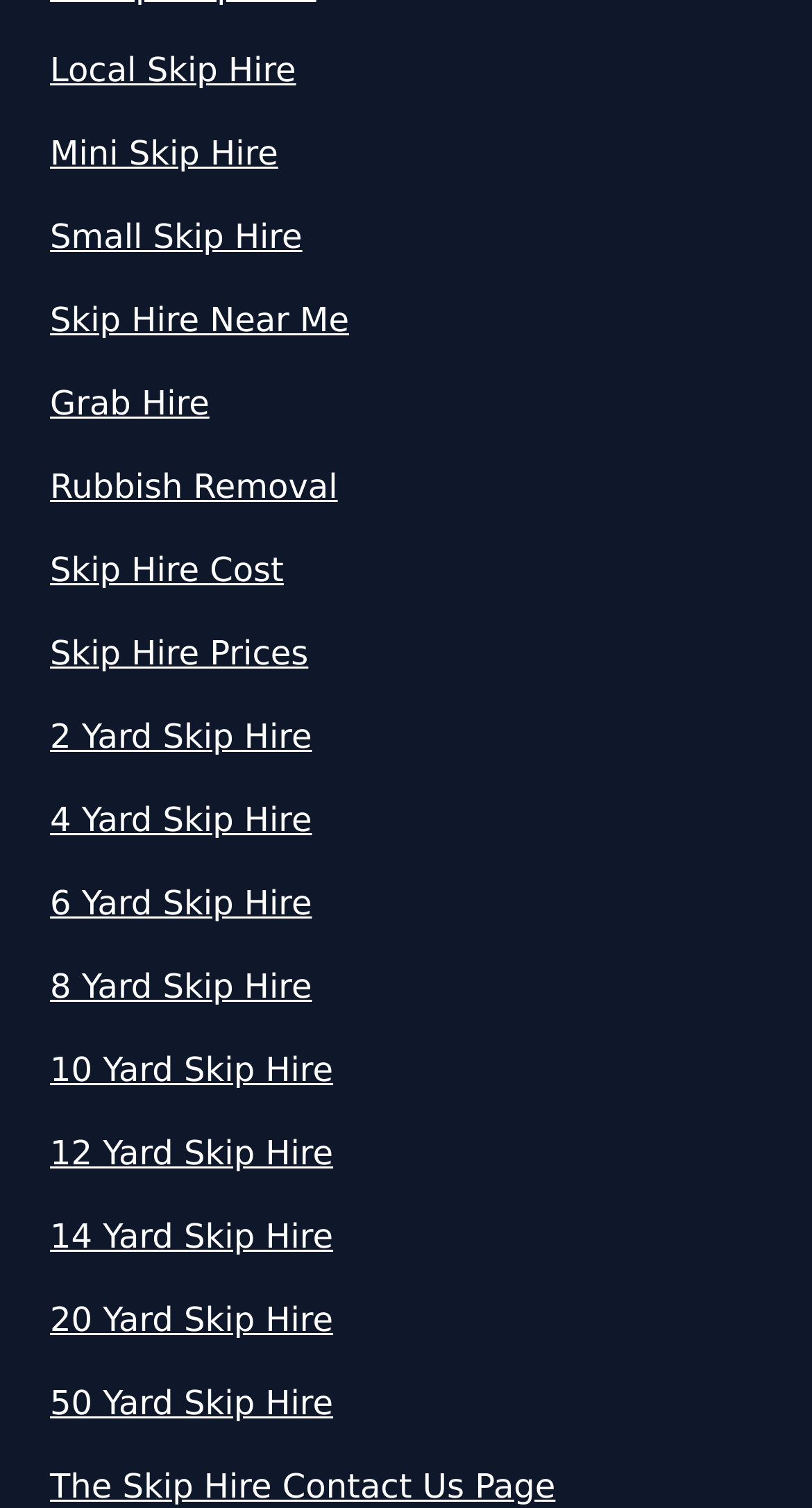Could you determine the bounding box coordinates of the clickable element to complete the instruction: "Click on Facebook link"? Provide the coordinates as four float numbers between 0 and 1, i.e., [left, top, right, bottom].

None